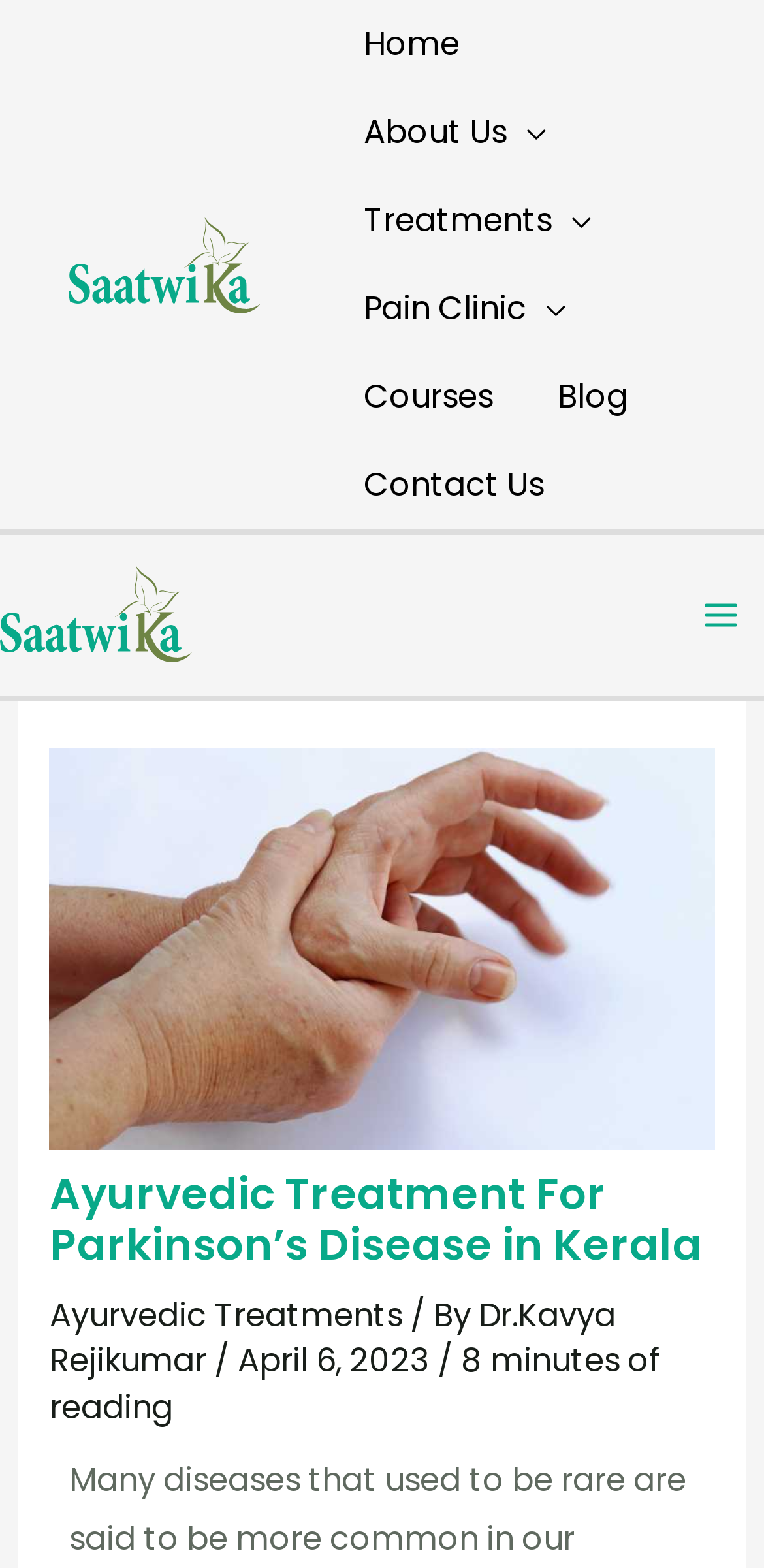Provide the bounding box coordinates for the area that should be clicked to complete the instruction: "Toggle the About Us menu".

[0.664, 0.056, 0.715, 0.112]